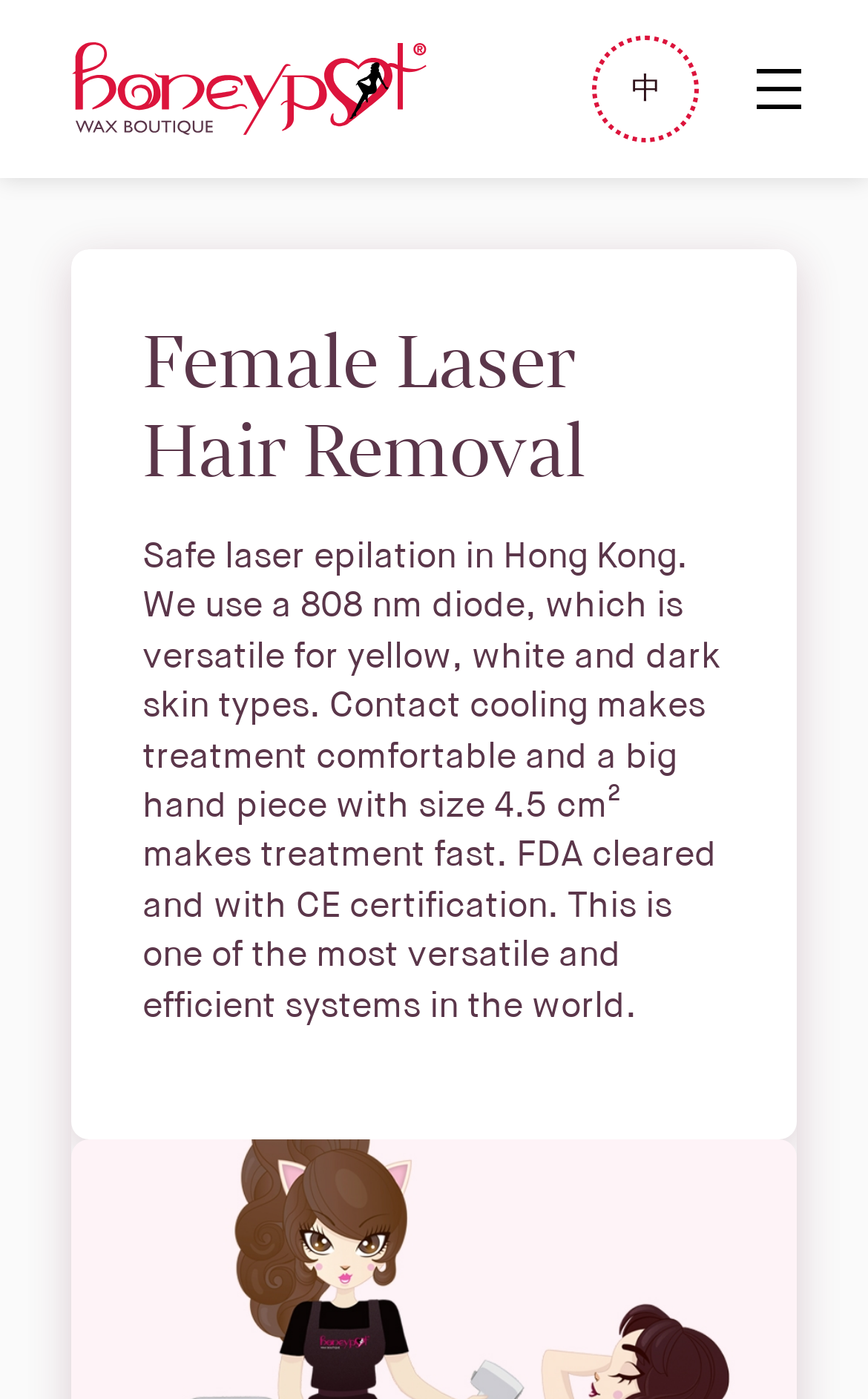What is the purpose of contact cooling?
Refer to the image and provide a one-word or short phrase answer.

To make treatment comfortable